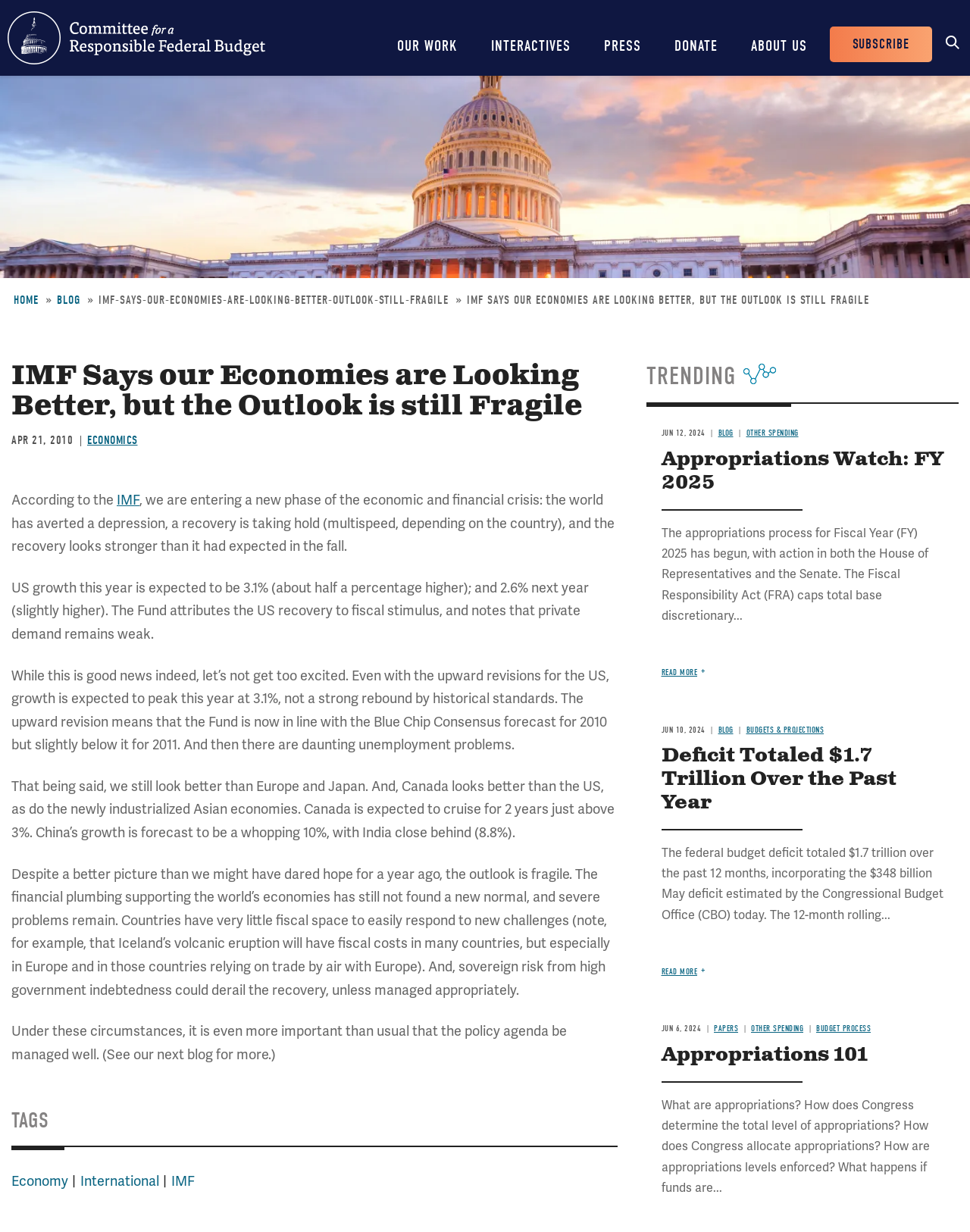What is the topic of the article?
Provide a short answer using one word or a brief phrase based on the image.

Economy